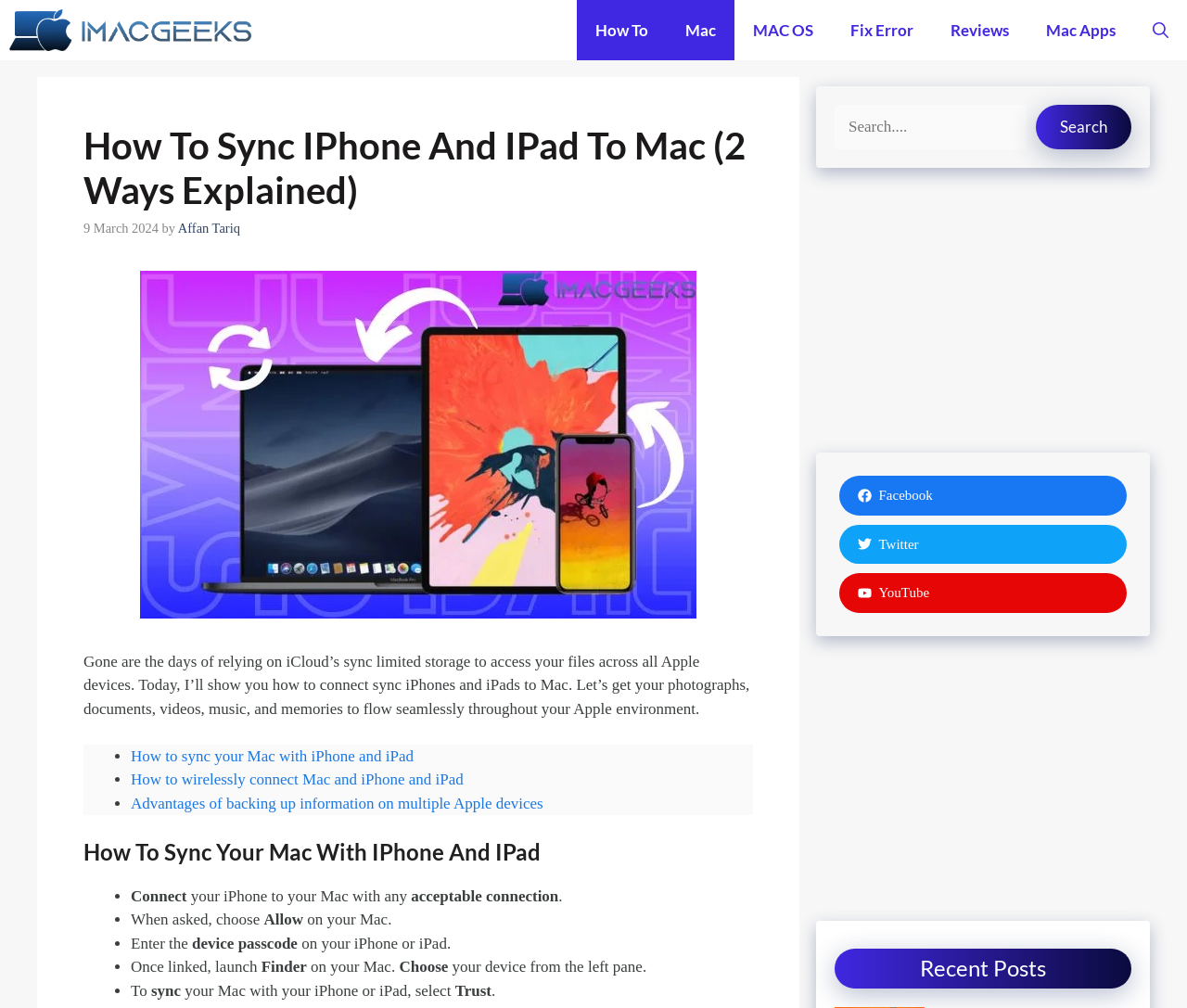Identify the bounding box coordinates of the element that should be clicked to fulfill this task: "Check the 'Recent Posts' section". The coordinates should be provided as four float numbers between 0 and 1, i.e., [left, top, right, bottom].

[0.703, 0.941, 0.953, 0.98]